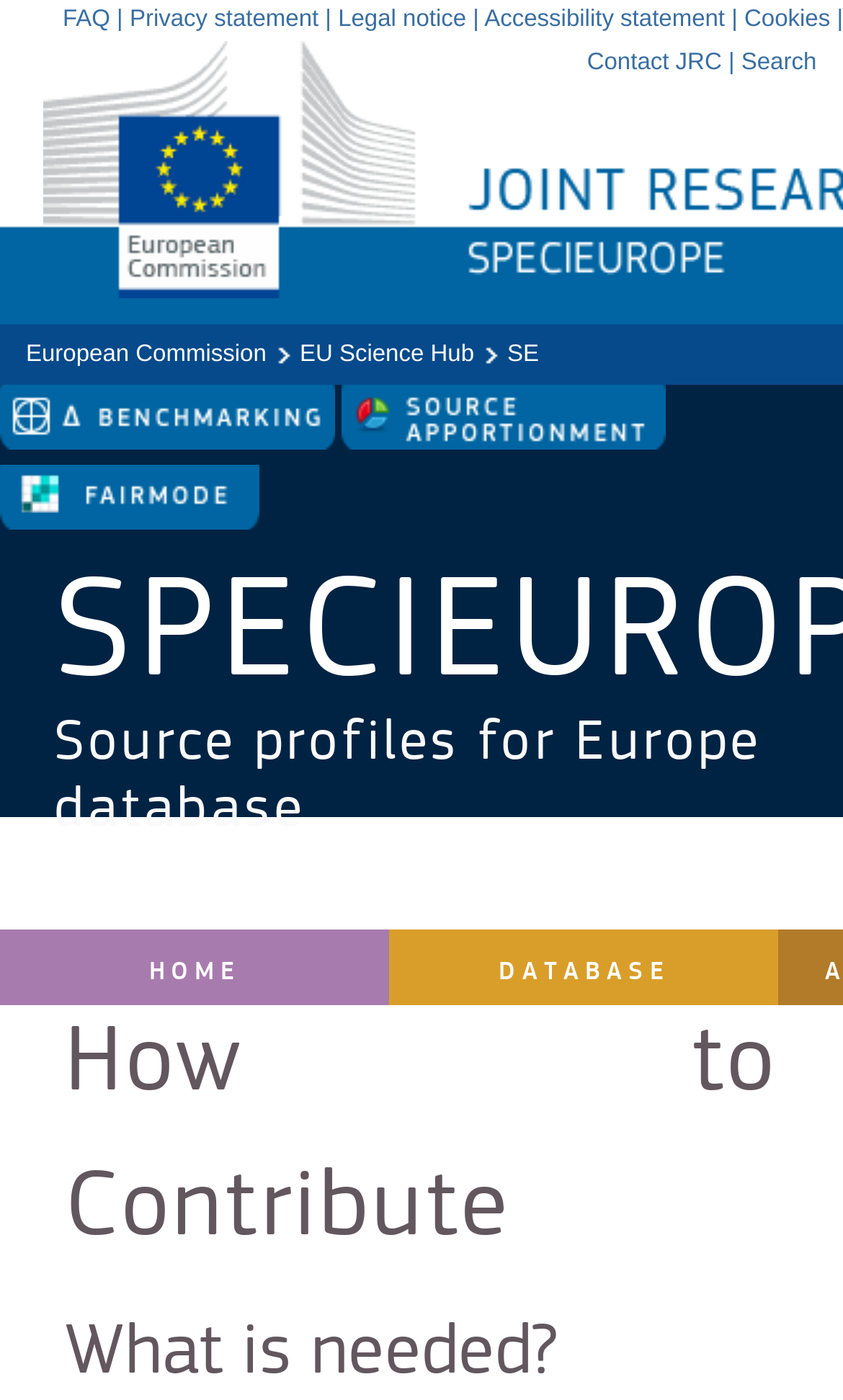Please pinpoint the bounding box coordinates for the region I should click to adhere to this instruction: "Shop now".

None